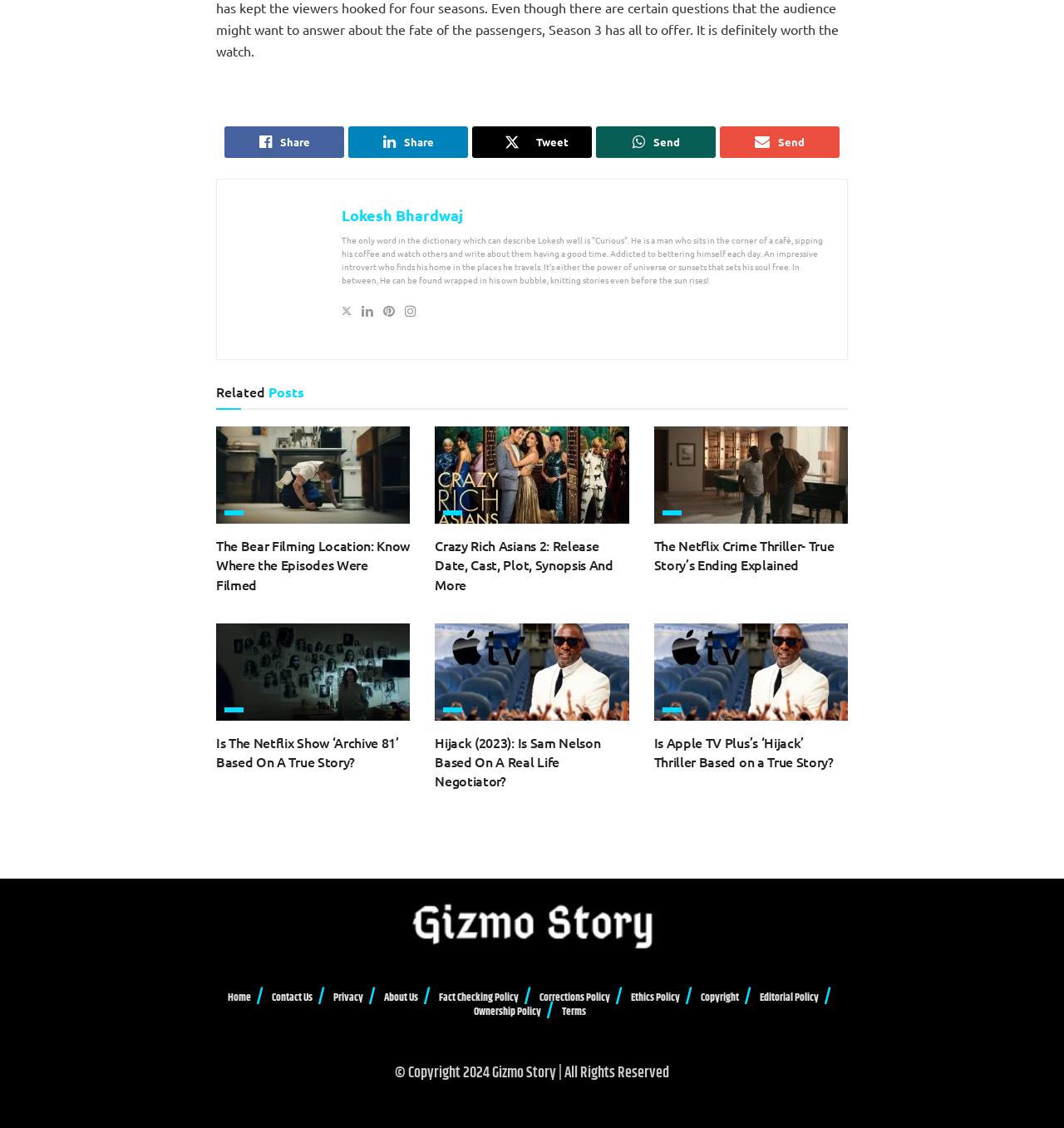Determine the bounding box coordinates of the region that needs to be clicked to achieve the task: "Read about Lokesh Bhardwaj".

[0.321, 0.181, 0.78, 0.2]